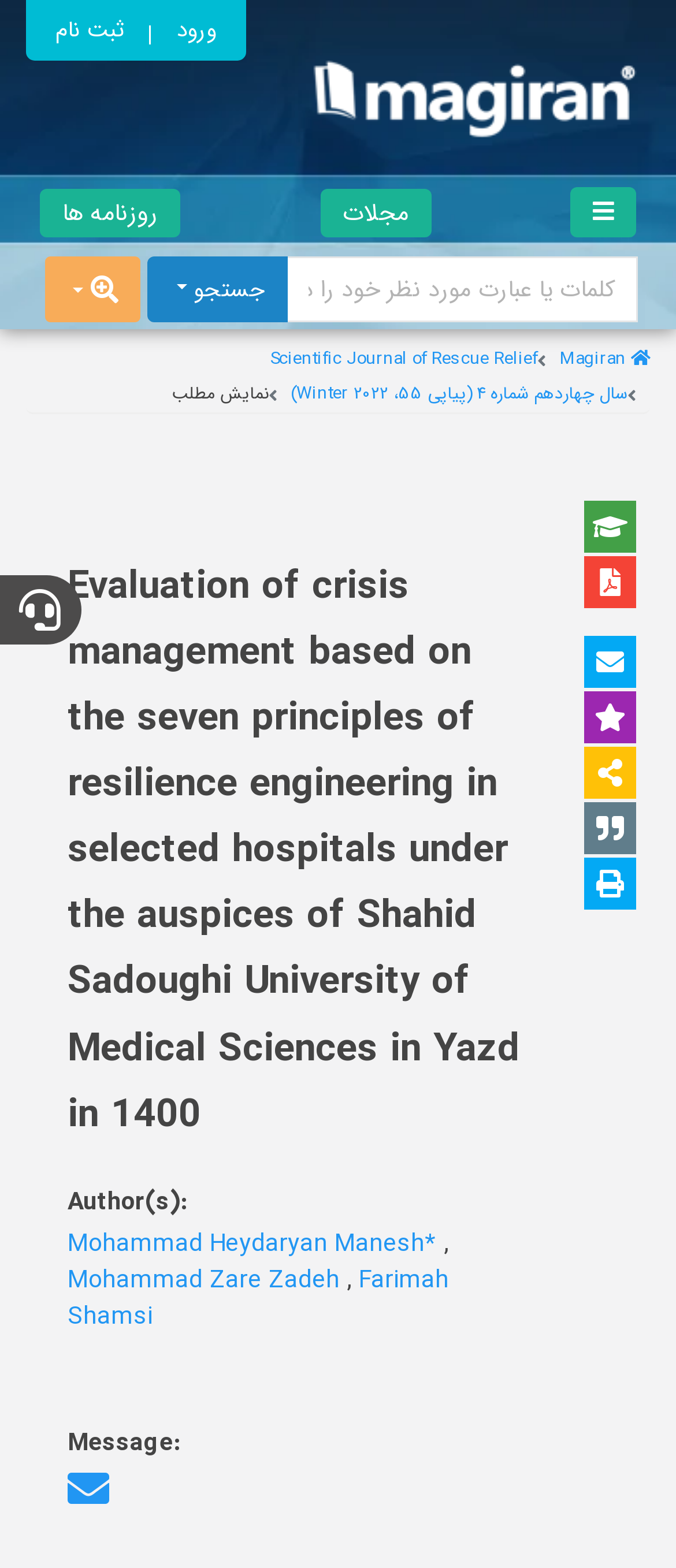Find the bounding box coordinates of the area that needs to be clicked in order to achieve the following instruction: "search for something". The coordinates should be specified as four float numbers between 0 and 1, i.e., [left, top, right, bottom].

[0.219, 0.164, 0.425, 0.206]